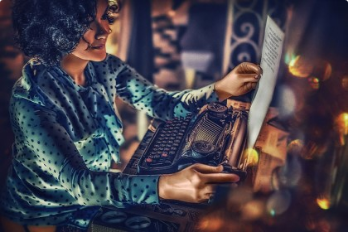Give a one-word or one-phrase response to the question: 
What type of lighting is in the scene?

Warm lighting